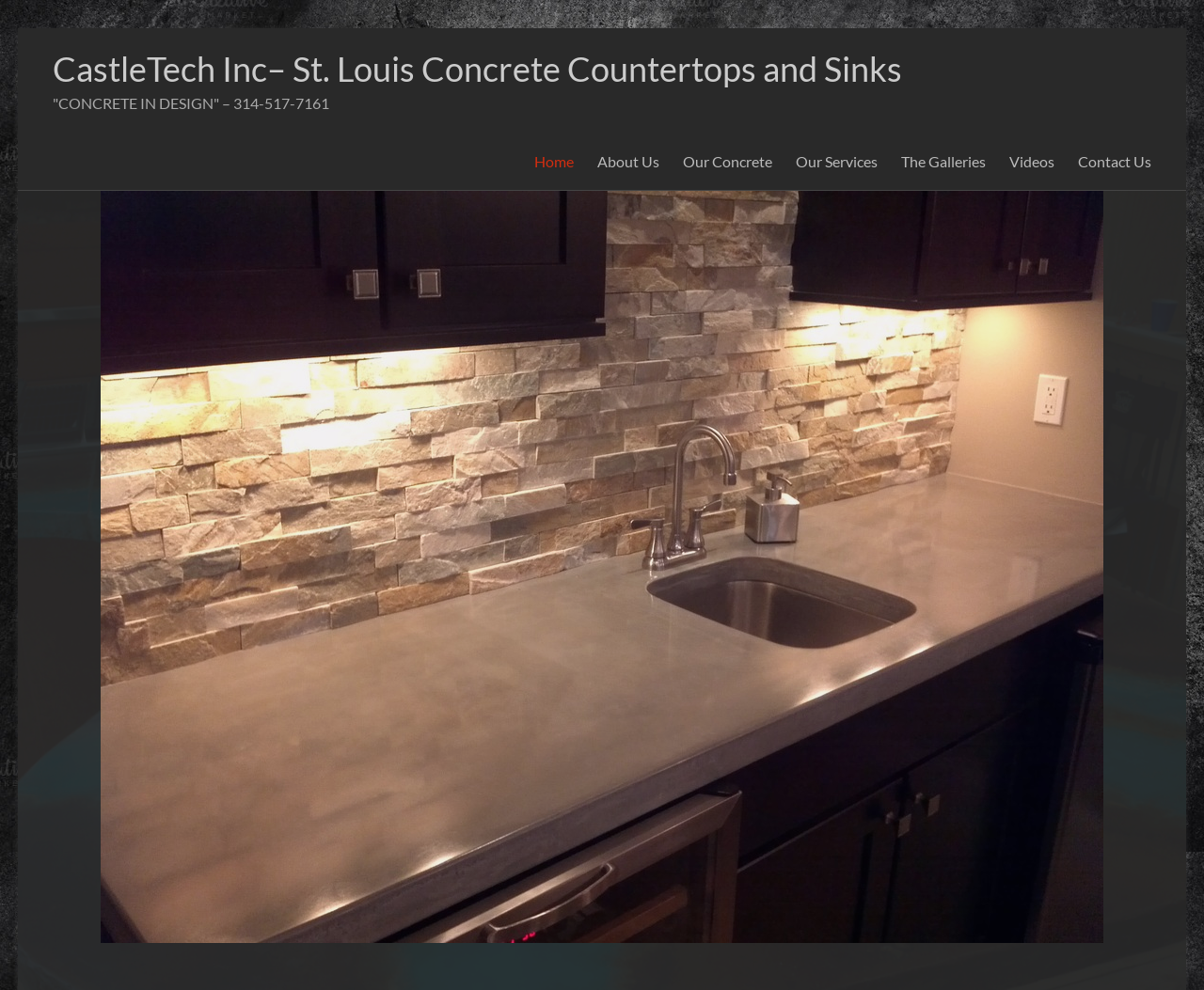Please specify the bounding box coordinates for the clickable region that will help you carry out the instruction: "go to home page".

[0.443, 0.149, 0.476, 0.178]